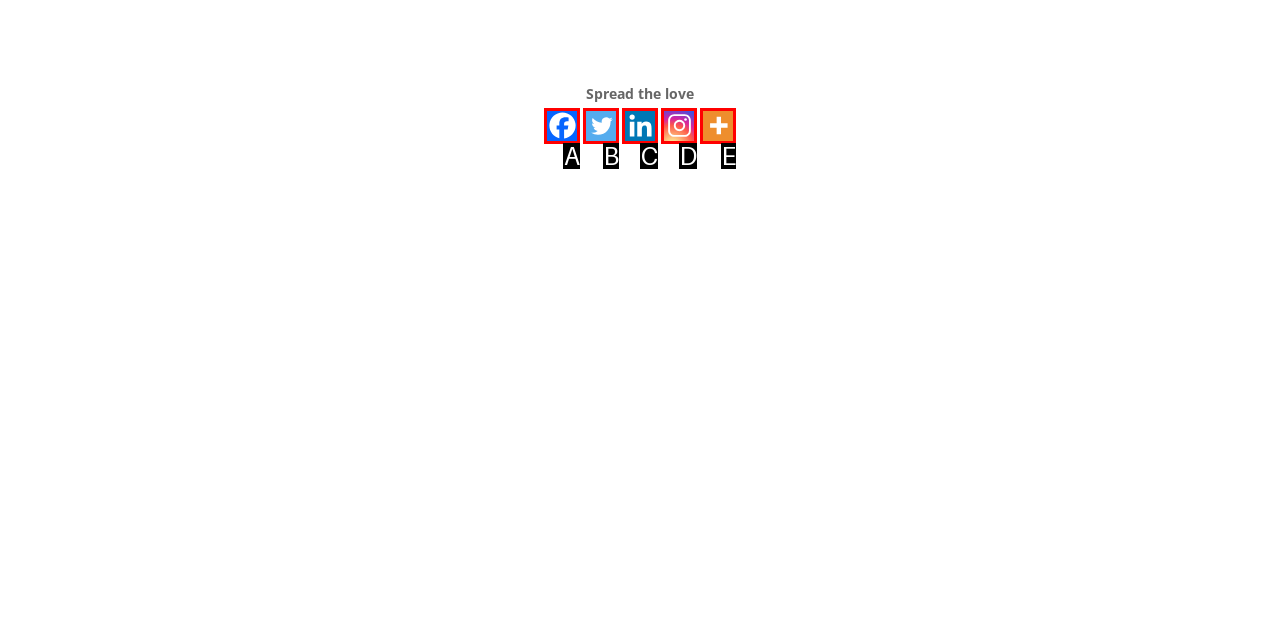Using the description: title="More", find the corresponding HTML element. Provide the letter of the matching option directly.

E